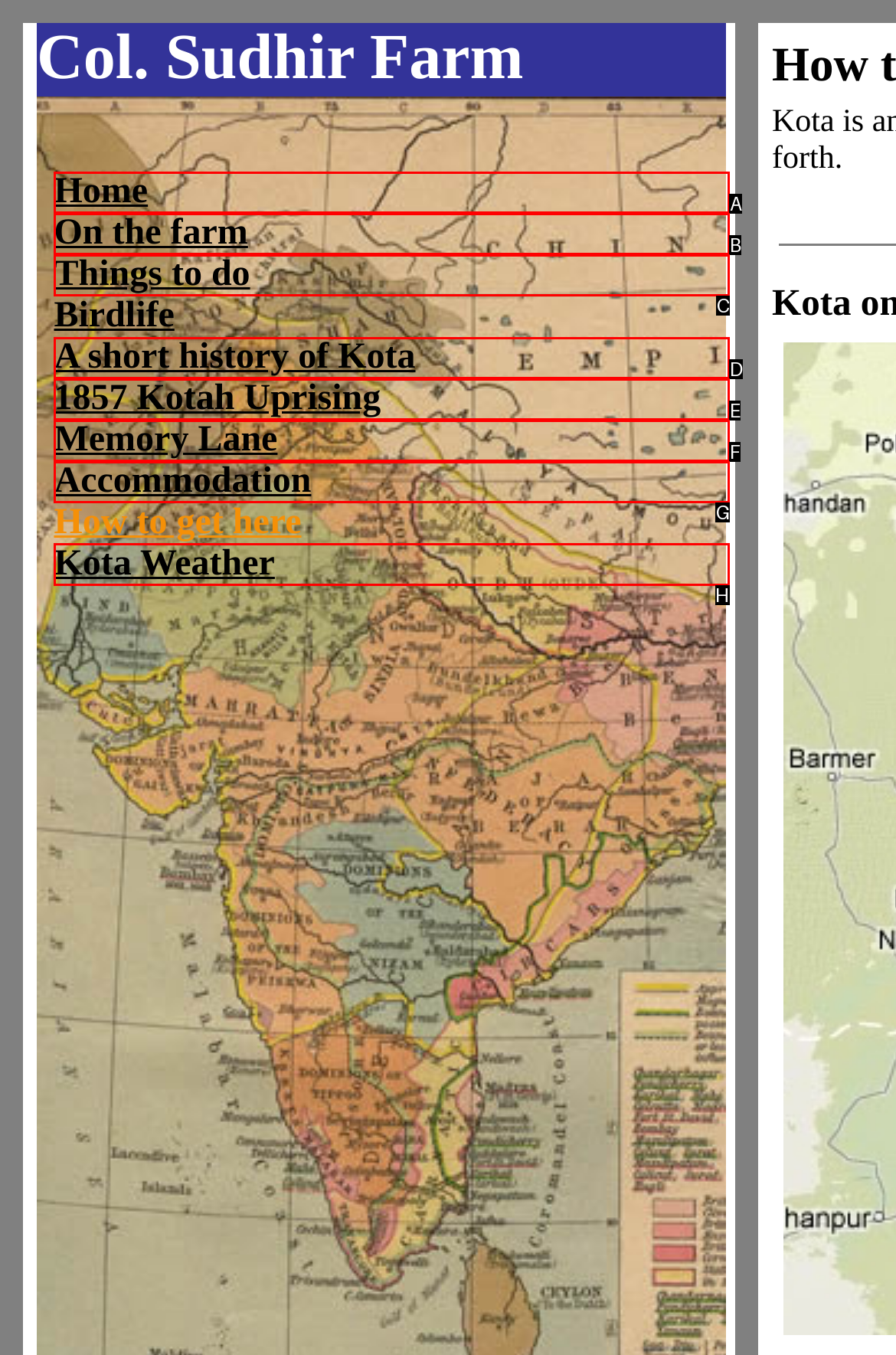Based on the choices marked in the screenshot, which letter represents the correct UI element to perform the task: Explore 'Kota Weather'?

H